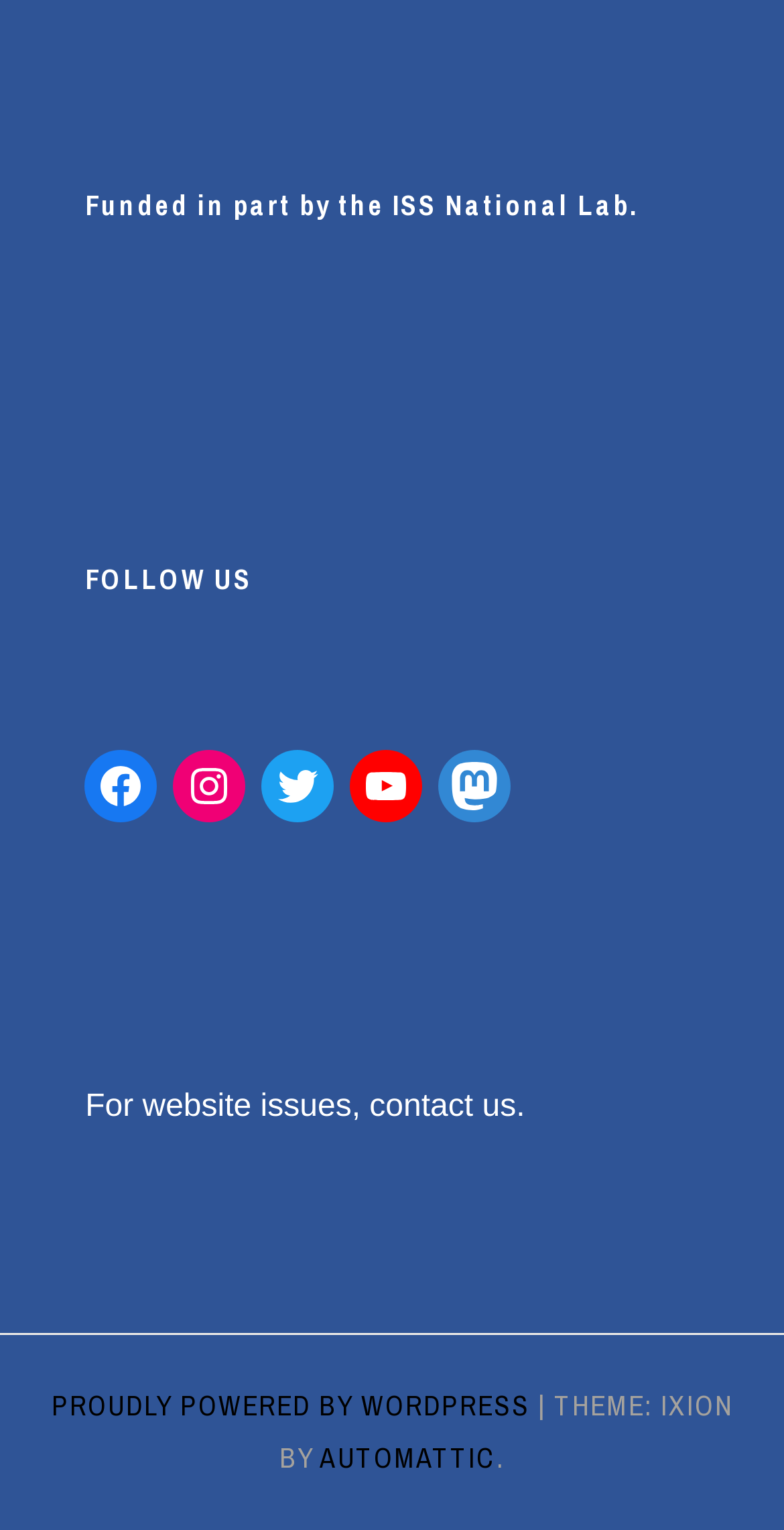Who designed the website theme?
Look at the image and construct a detailed response to the question.

The webpage has a static text 'THEME: IXION BY' followed by a link 'AUTOMATTIC', which suggests that the website theme was designed by Automattic.